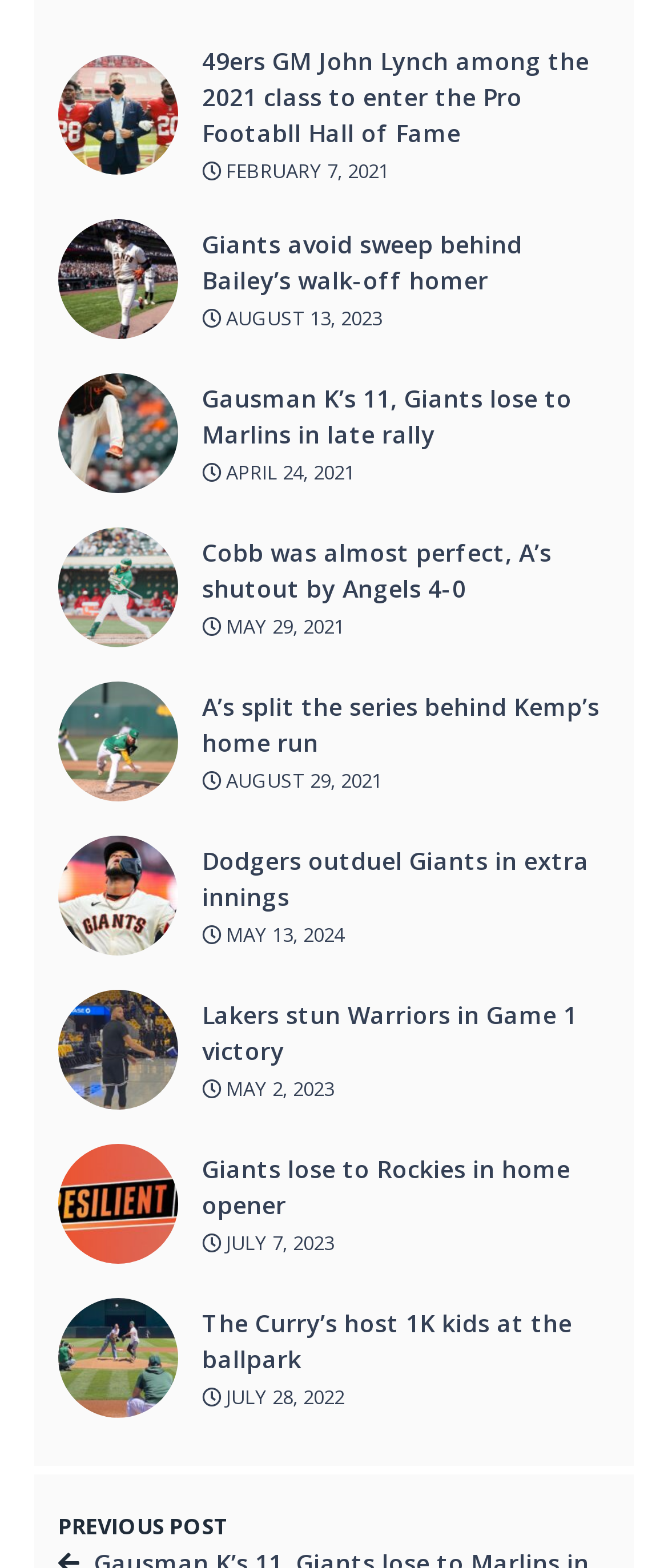Provide the bounding box coordinates of the section that needs to be clicked to accomplish the following instruction: "Read the news about Gausman K’s 11, Giants losing to Marlins in late rally."

[0.087, 0.264, 0.267, 0.285]